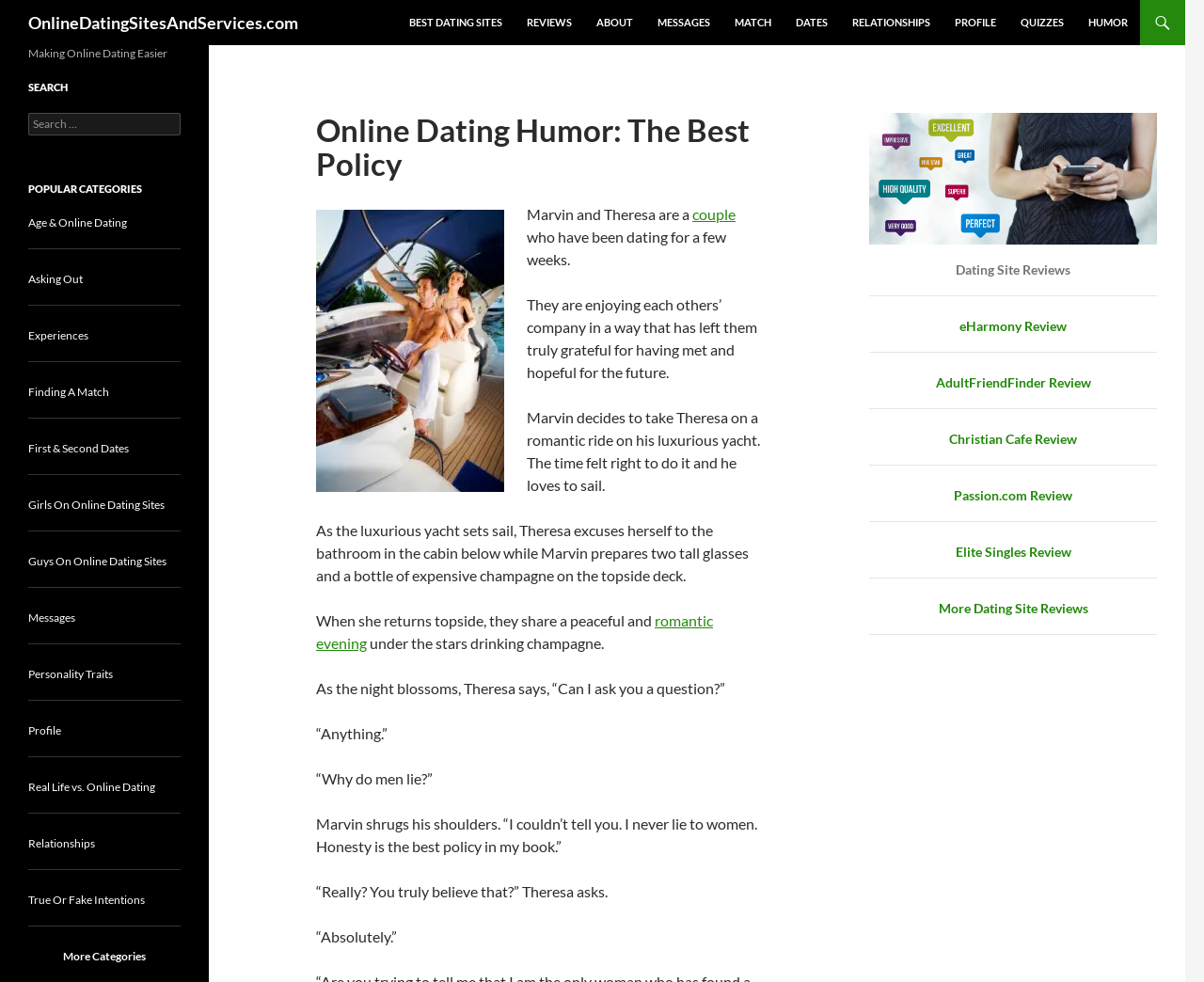Please provide the bounding box coordinates for the element that needs to be clicked to perform the instruction: "Search for something". The coordinates must consist of four float numbers between 0 and 1, formatted as [left, top, right, bottom].

[0.023, 0.115, 0.15, 0.138]